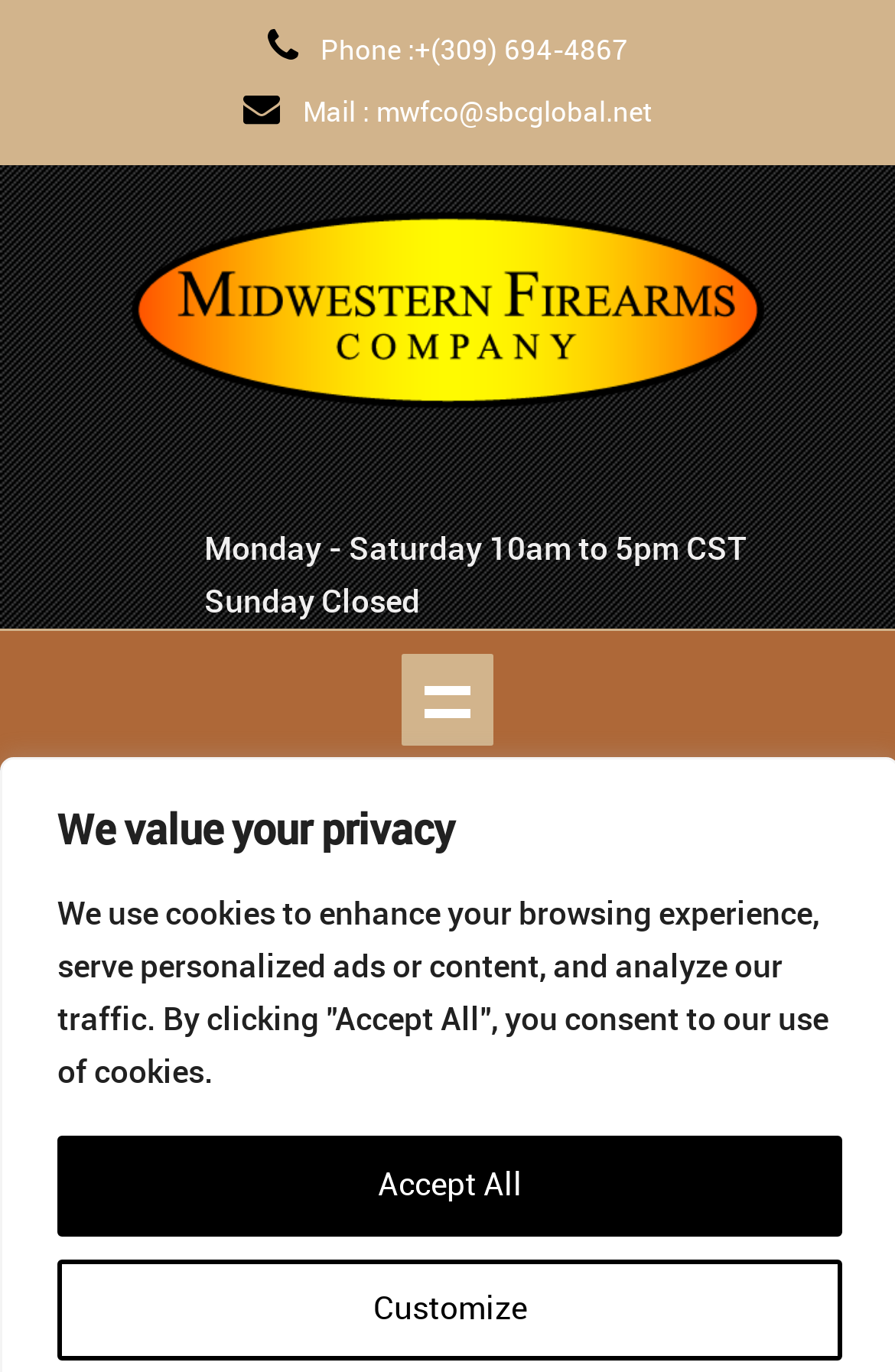Please extract the webpage's main title and generate its text content.

Category Archives: news